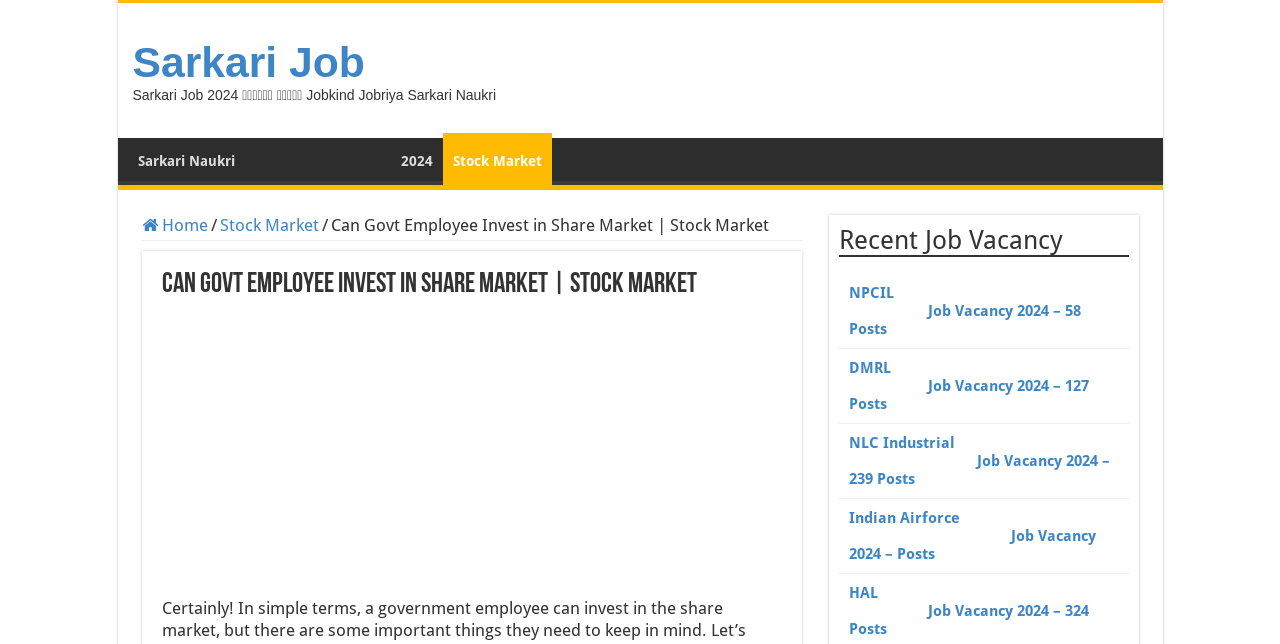Find the bounding box coordinates for the element that must be clicked to complete the instruction: "Check Recent Job Vacancy". The coordinates should be four float numbers between 0 and 1, indicated as [left, top, right, bottom].

[0.655, 0.349, 0.882, 0.396]